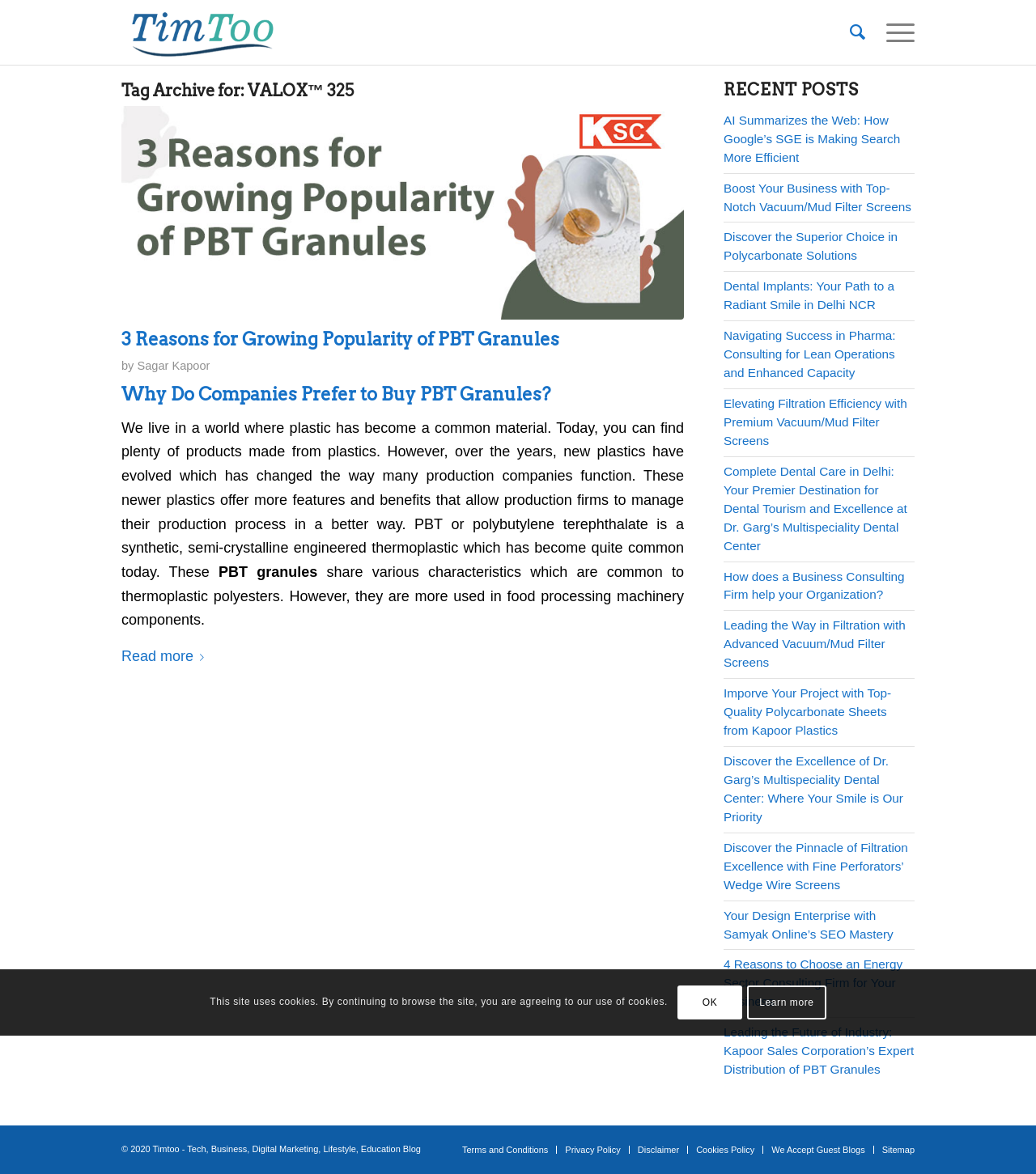Using the element description: "Disclaimer", determine the bounding box coordinates. The coordinates should be in the format [left, top, right, bottom], with values between 0 and 1.

[0.615, 0.975, 0.656, 0.984]